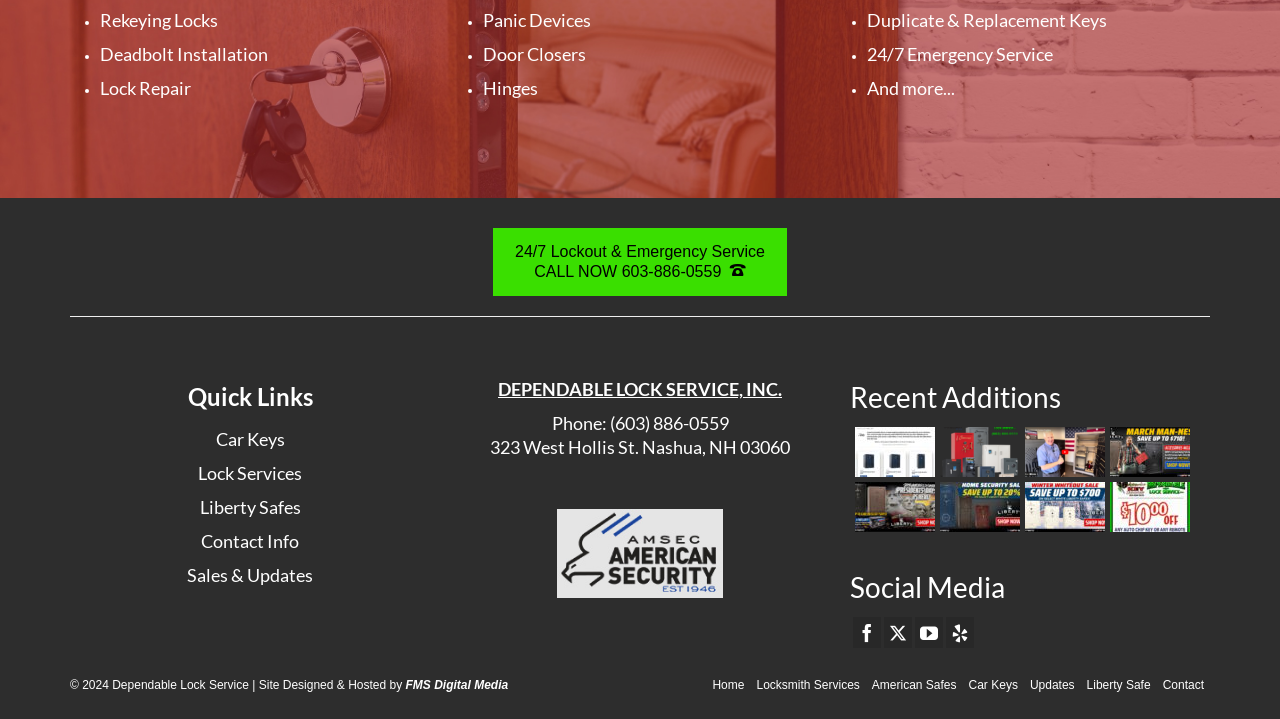Identify the bounding box coordinates for the UI element described as follows: "title="Our Interview with Yankee"". Ensure the coordinates are four float numbers between 0 and 1, formatted as [left, top, right, bottom].

[0.797, 0.594, 0.863, 0.664]